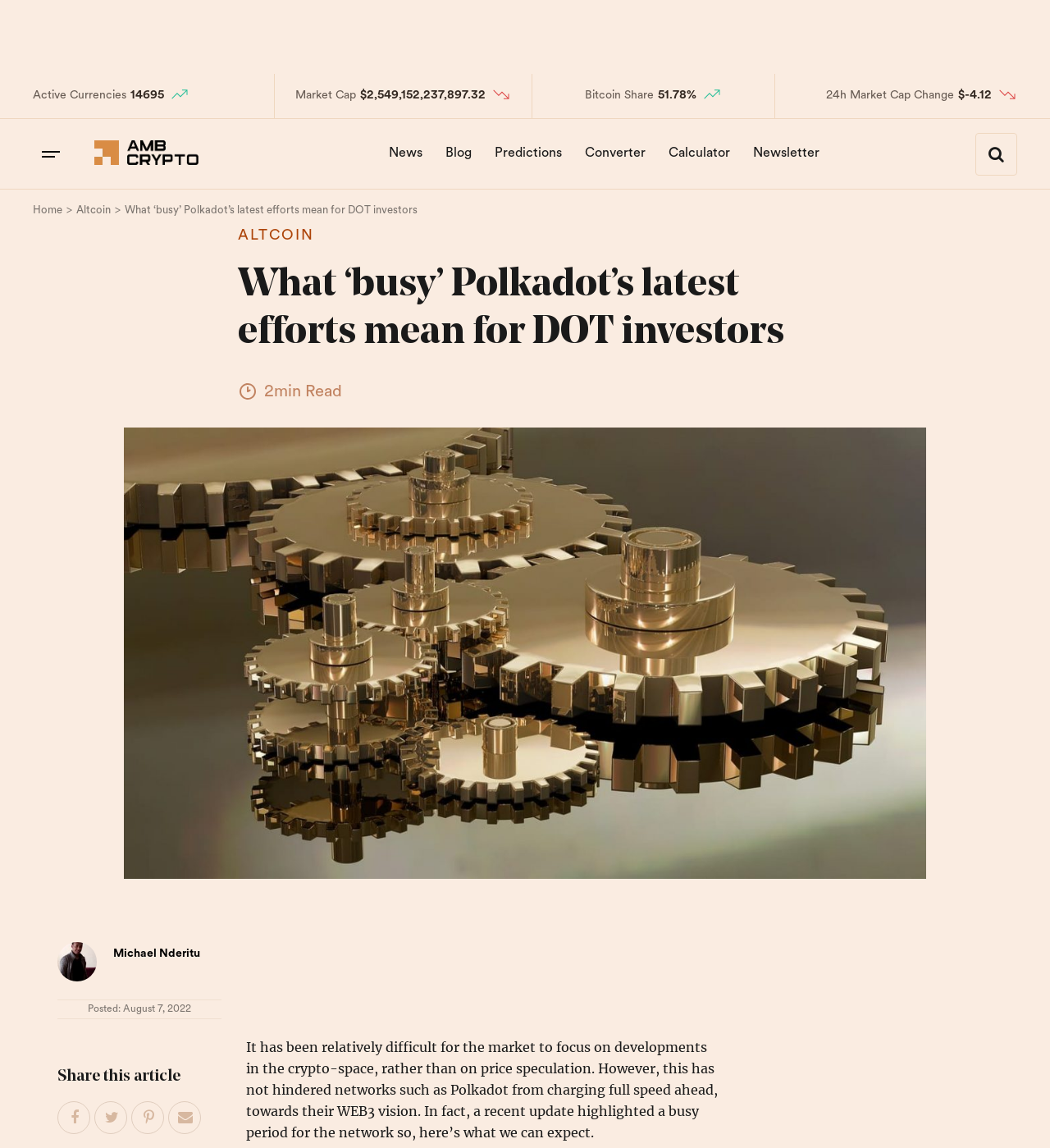Find the bounding box coordinates of the element's region that should be clicked in order to follow the given instruction: "go to the Home page". The coordinates should consist of four float numbers between 0 and 1, i.e., [left, top, right, bottom].

None